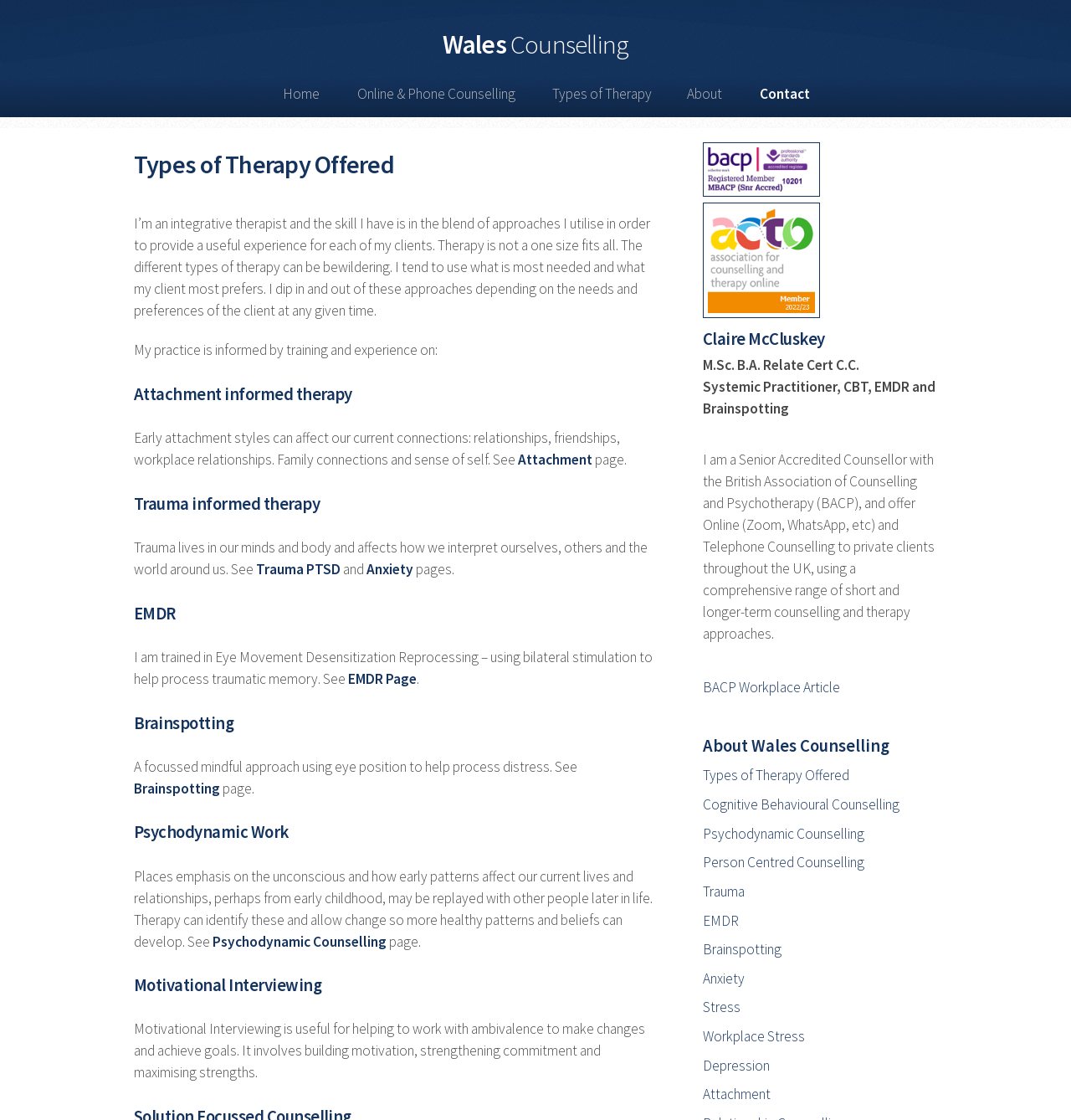Who is the counsellor?
Answer the question with as much detail as you can, using the image as a reference.

The webpage mentions Claire McCluskey as the counsellor, with her qualifications and accreditation listed, including M.Sc. B.A. Relate Cert C.C. and Senior Accredited Counsellor with the British Association of Counselling and Psychotherapy (BACP).